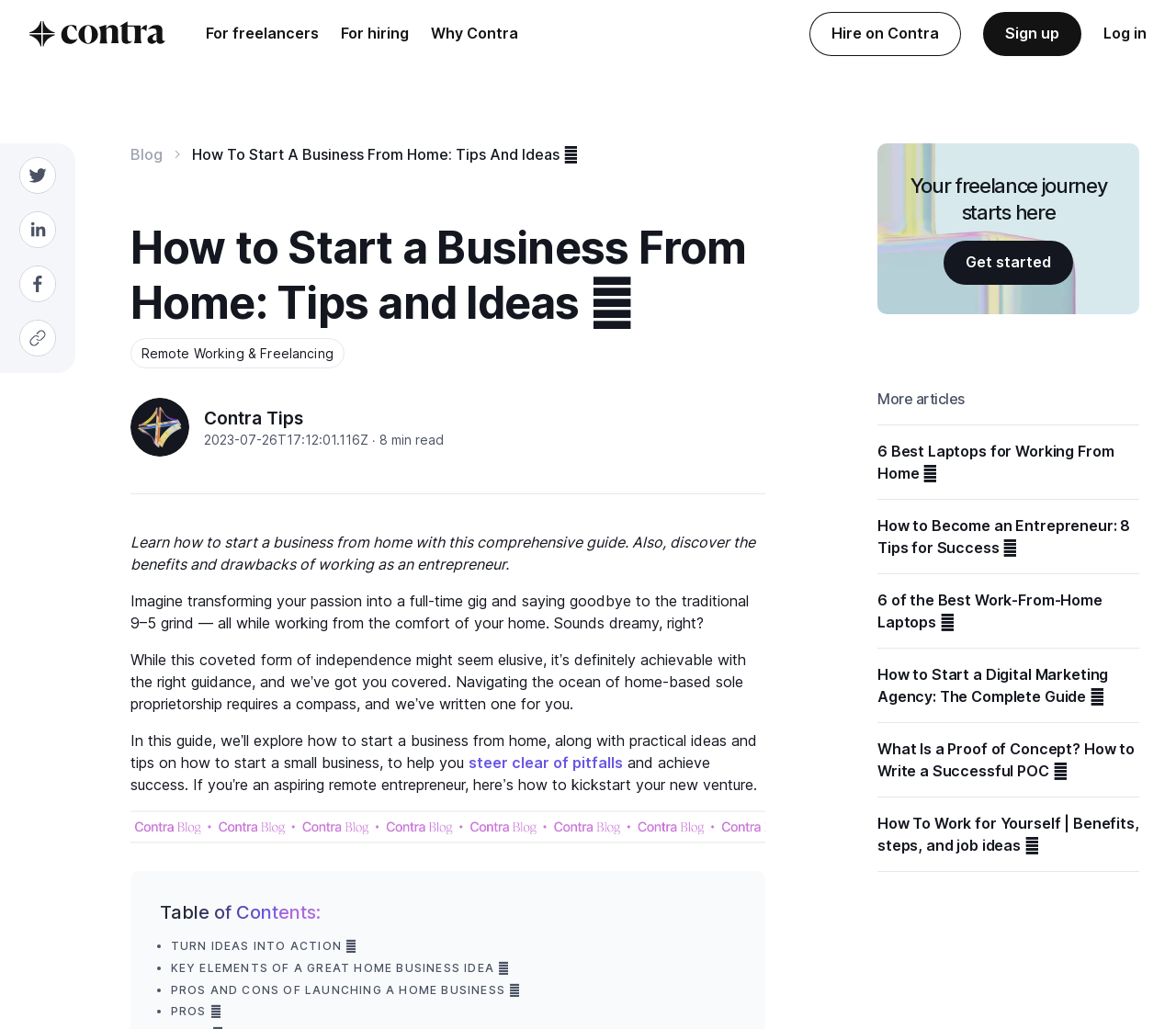Please give the bounding box coordinates of the area that should be clicked to fulfill the following instruction: "Find a doctor". The coordinates should be in the format of four float numbers from 0 to 1, i.e., [left, top, right, bottom].

None